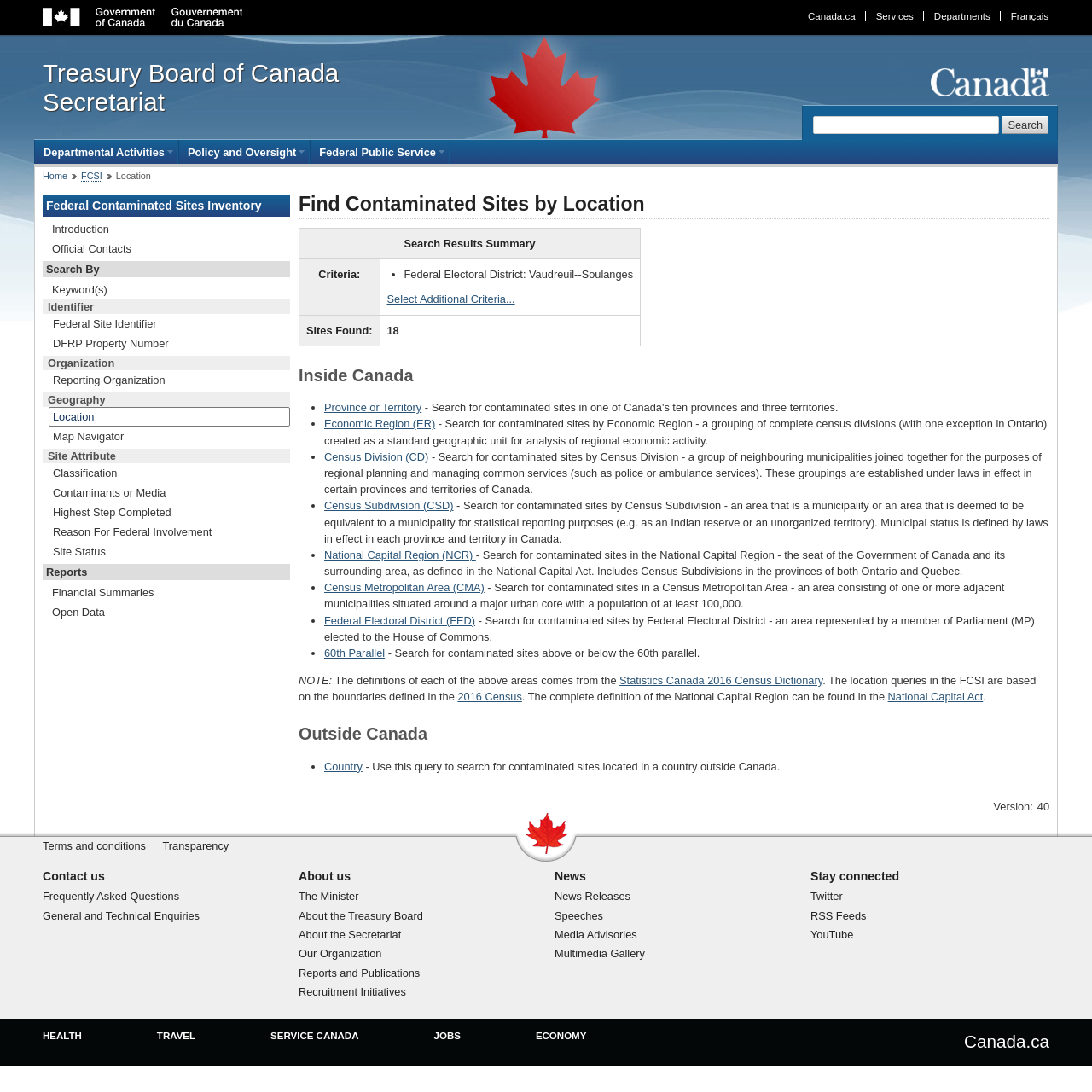Please specify the bounding box coordinates of the region to click in order to perform the following instruction: "Select Additional Criteria...".

[0.354, 0.268, 0.472, 0.28]